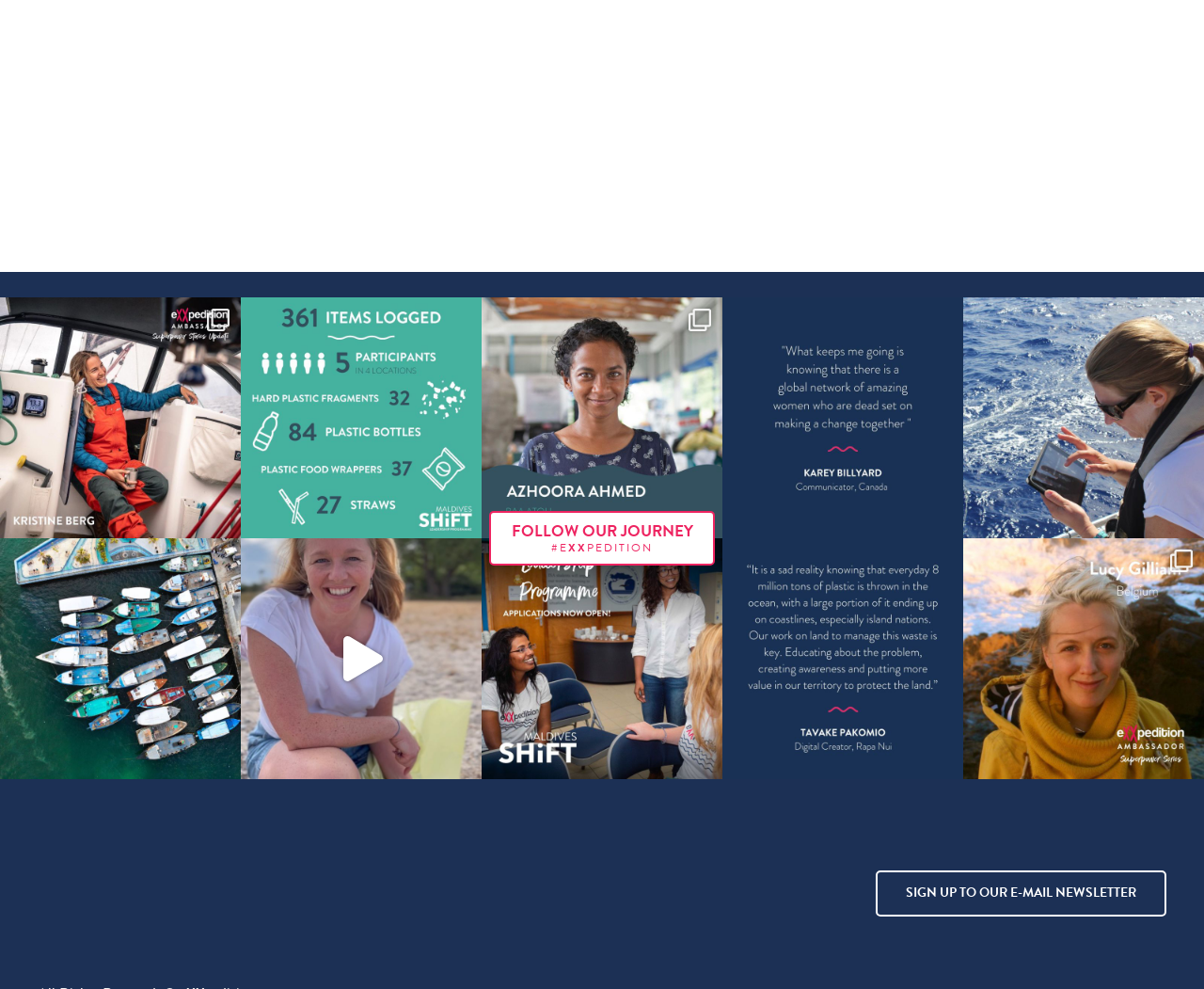What is the purpose of the button? Based on the image, give a response in one word or a short phrase.

Sign up to newsletter